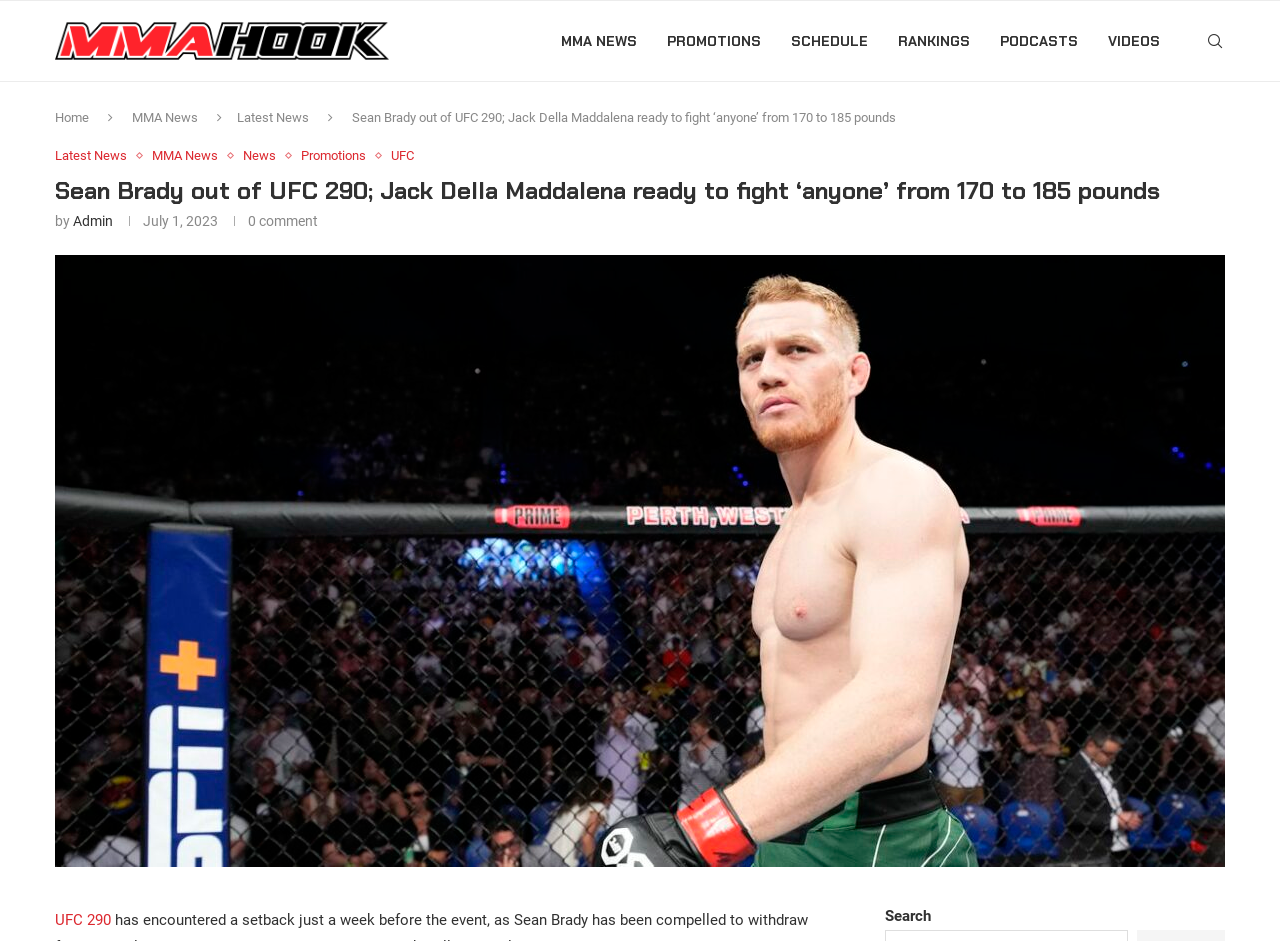Determine the bounding box coordinates for the area you should click to complete the following instruction: "Check UFC 290".

[0.043, 0.271, 0.957, 0.29]